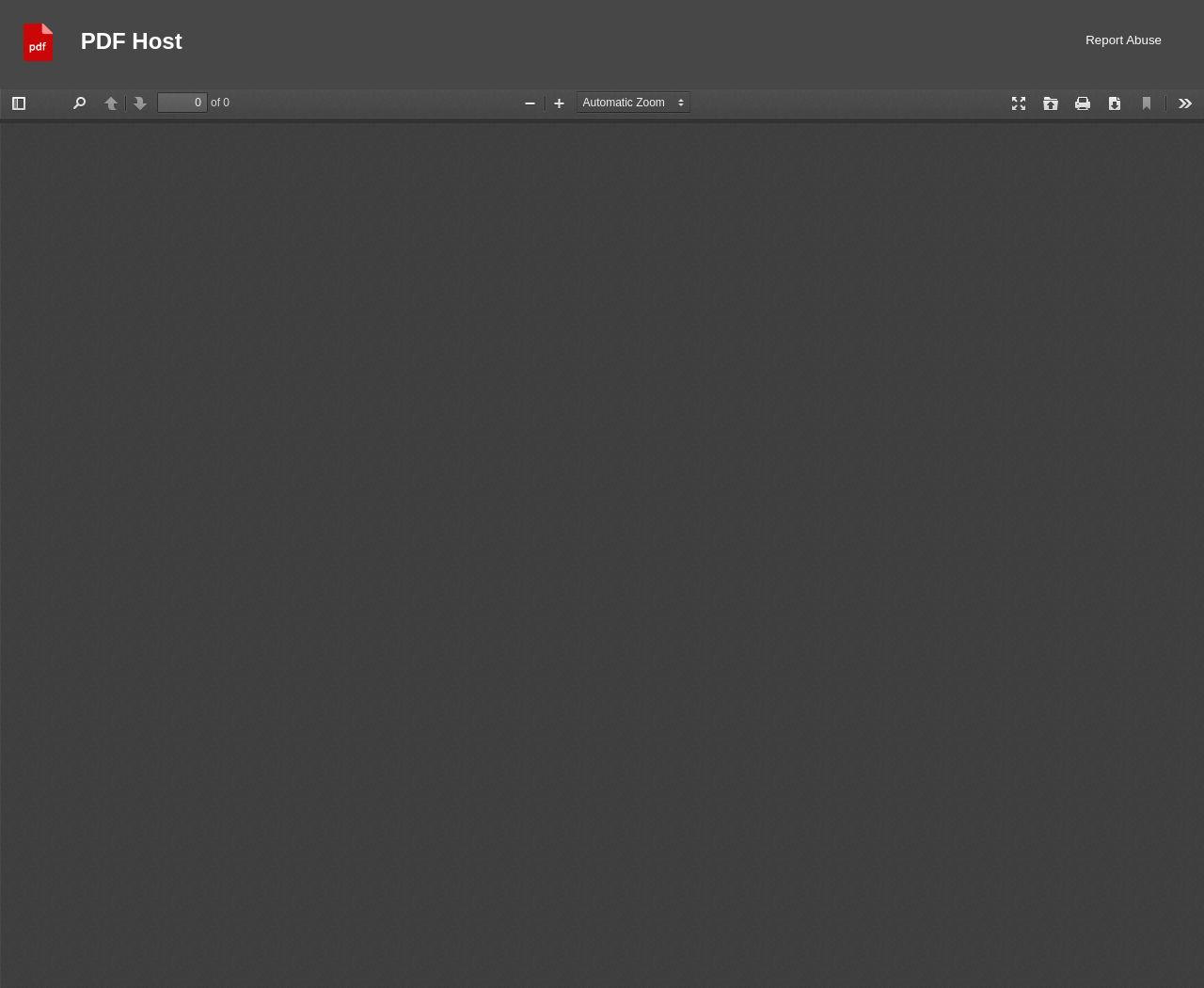Please determine the bounding box coordinates of the element's region to click in order to carry out the following instruction: "report abuse". The coordinates should be four float numbers between 0 and 1, i.e., [left, top, right, bottom].

[0.902, 0.033, 0.965, 0.056]